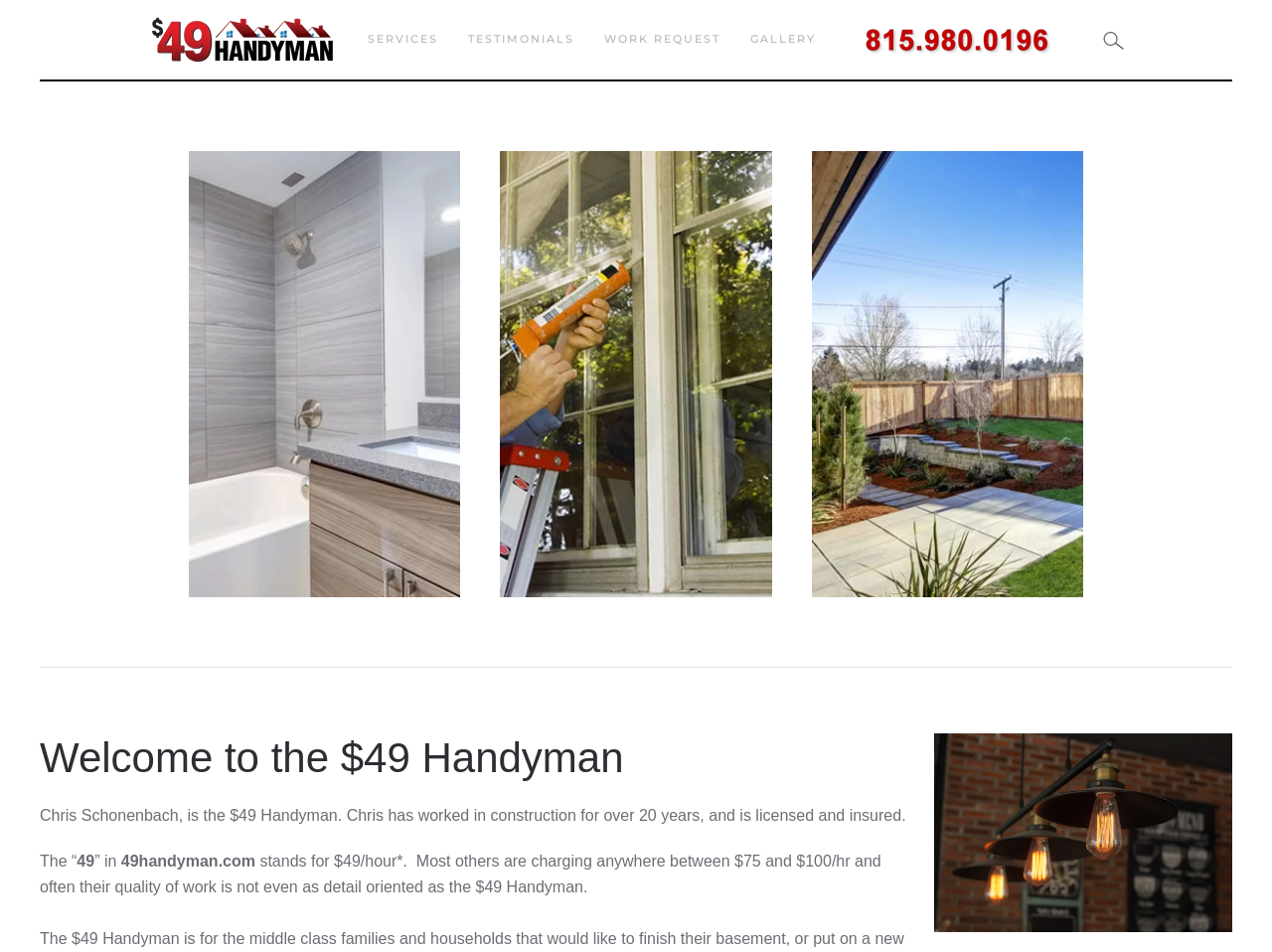Please identify the bounding box coordinates of the element that needs to be clicked to perform the following instruction: "Learn more about 'Decks, Patios & Landscaping'".

[0.638, 0.159, 0.852, 0.627]